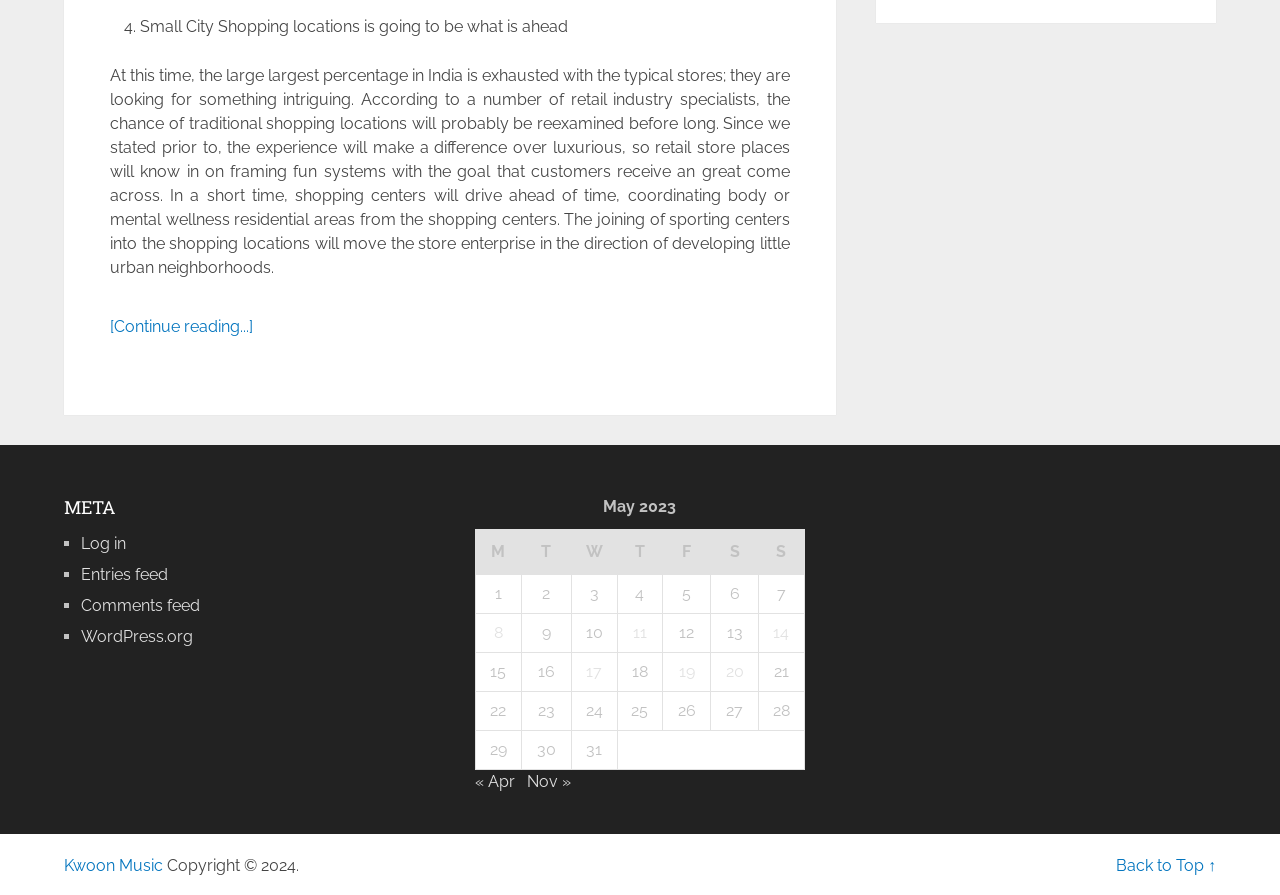Find the bounding box coordinates of the element I should click to carry out the following instruction: "Back to the top of the page".

[0.872, 0.957, 0.95, 0.978]